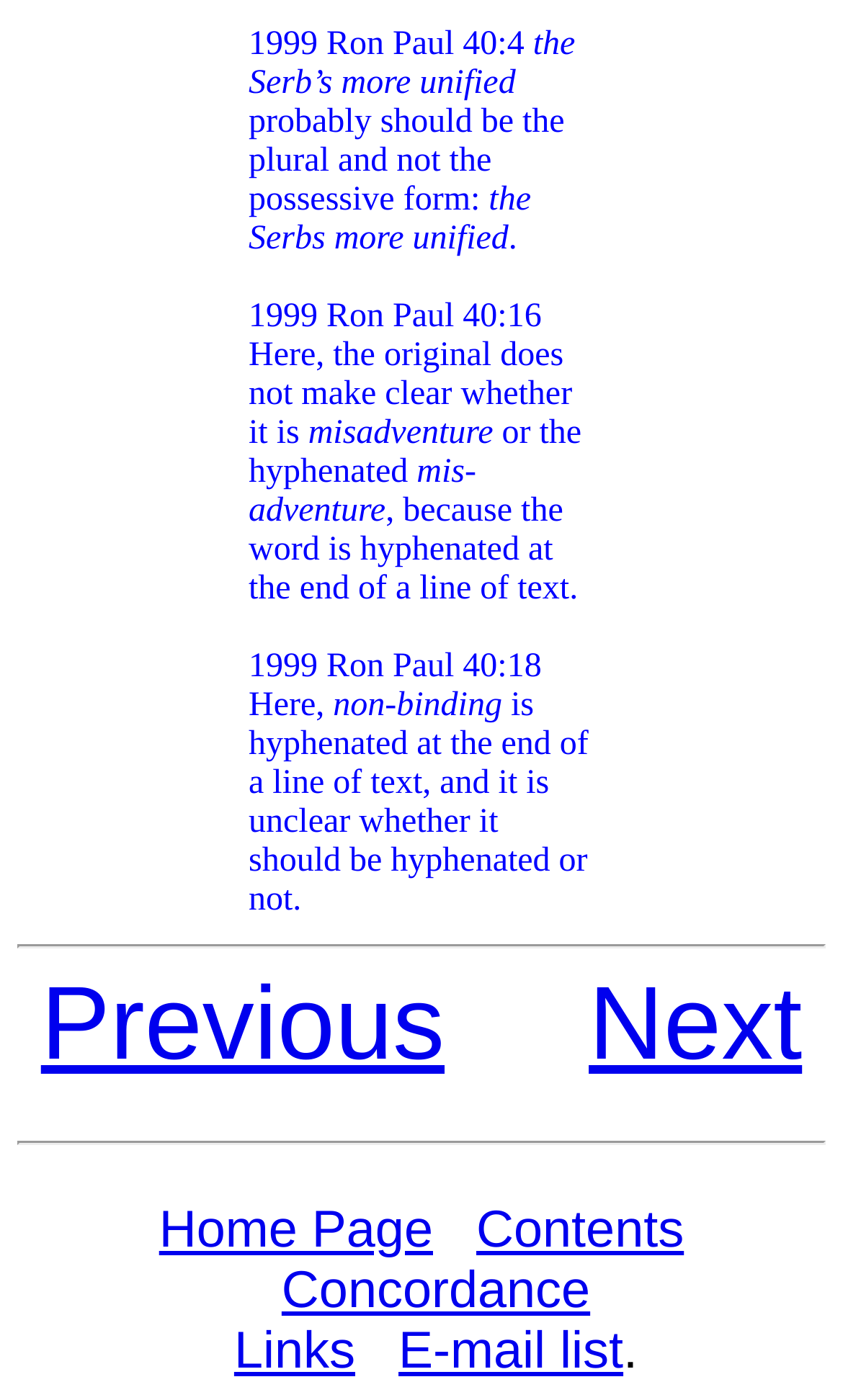Based on the image, please elaborate on the answer to the following question:
What is the year mentioned in the first sentence?

The first sentence starts with '1999 Ron Paul 40:4', so the year mentioned is 1999.